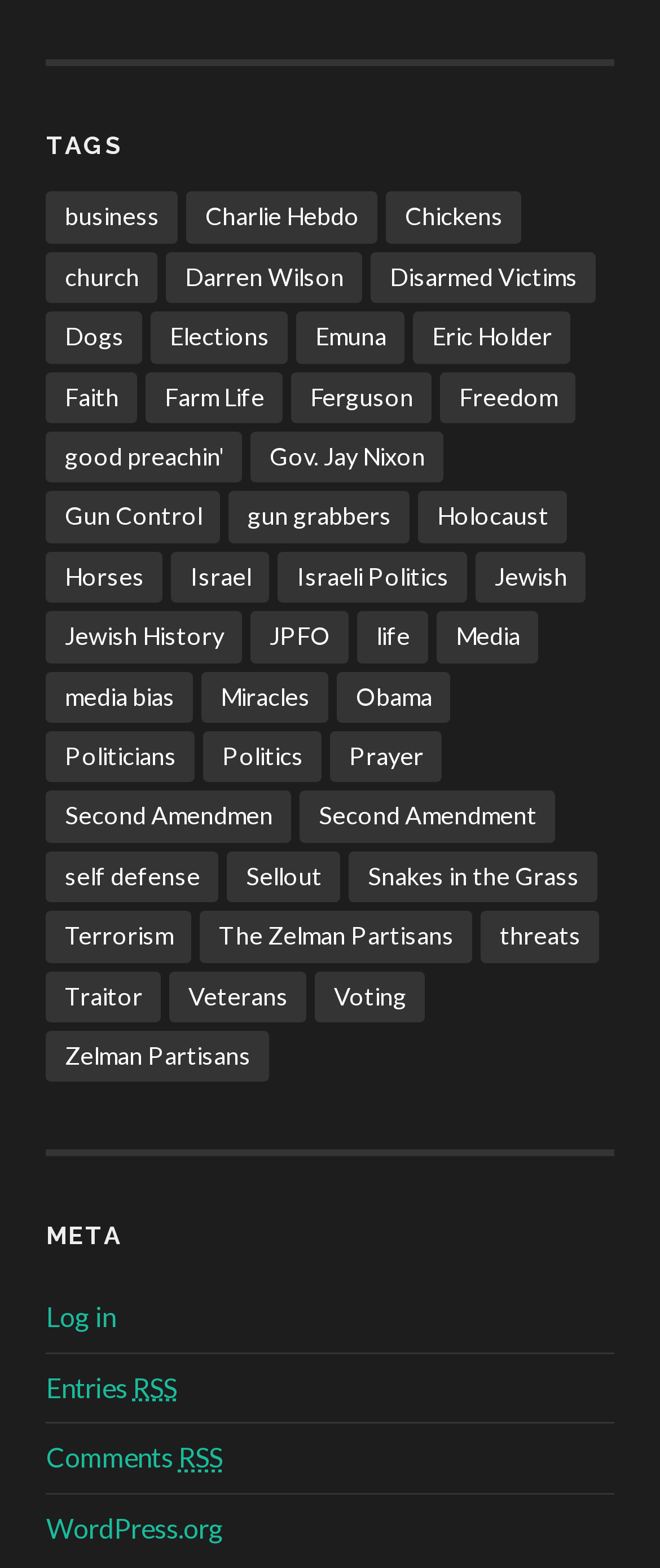What is the first tag listed?
Please give a detailed and thorough answer to the question, covering all relevant points.

The first tag listed is 'business' because it is the first link element under the 'TAGS' heading, with a bounding box coordinate of [0.07, 0.122, 0.27, 0.155].